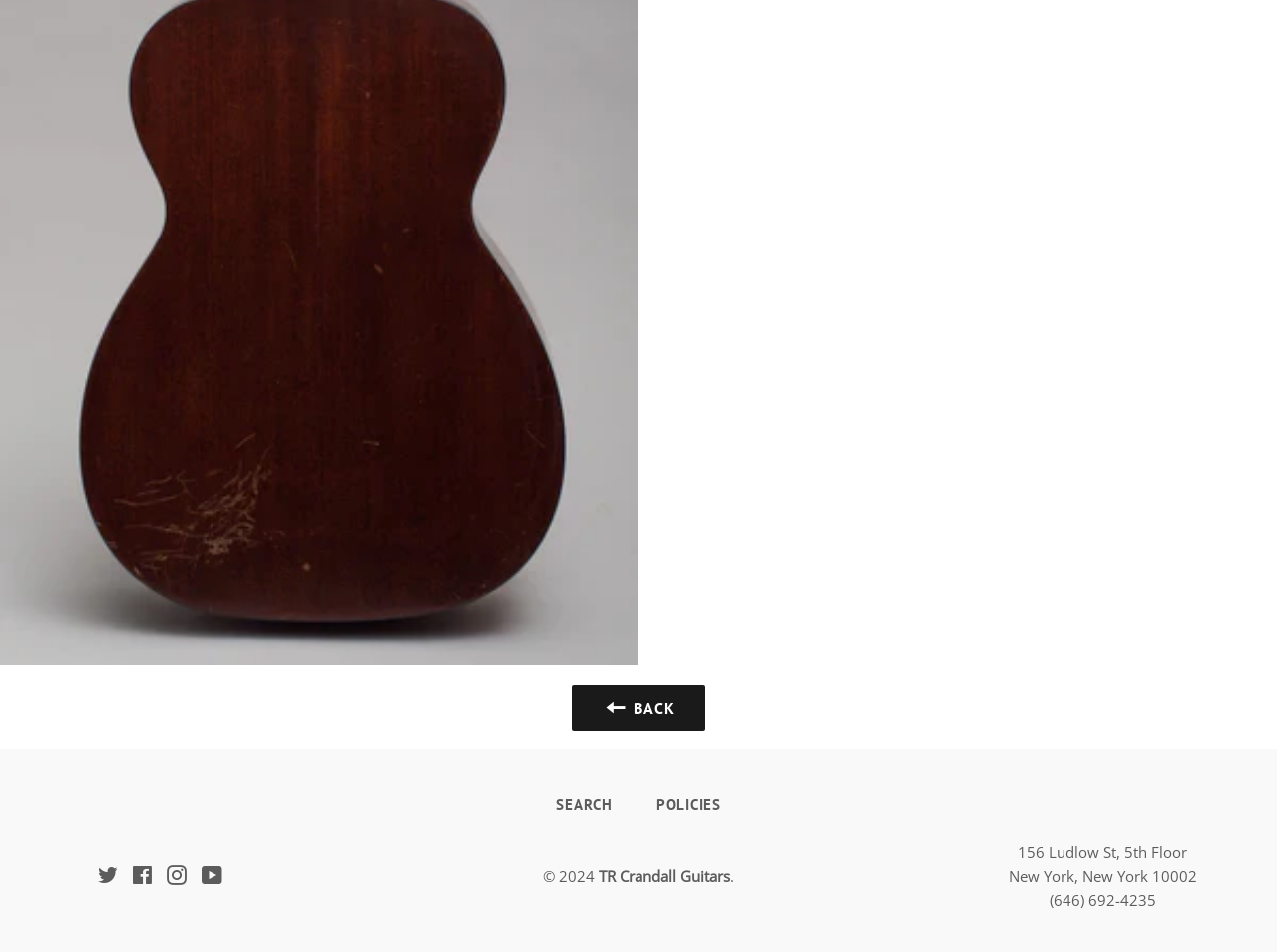Identify the bounding box coordinates of the region that should be clicked to execute the following instruction: "view policies".

[0.498, 0.829, 0.58, 0.861]